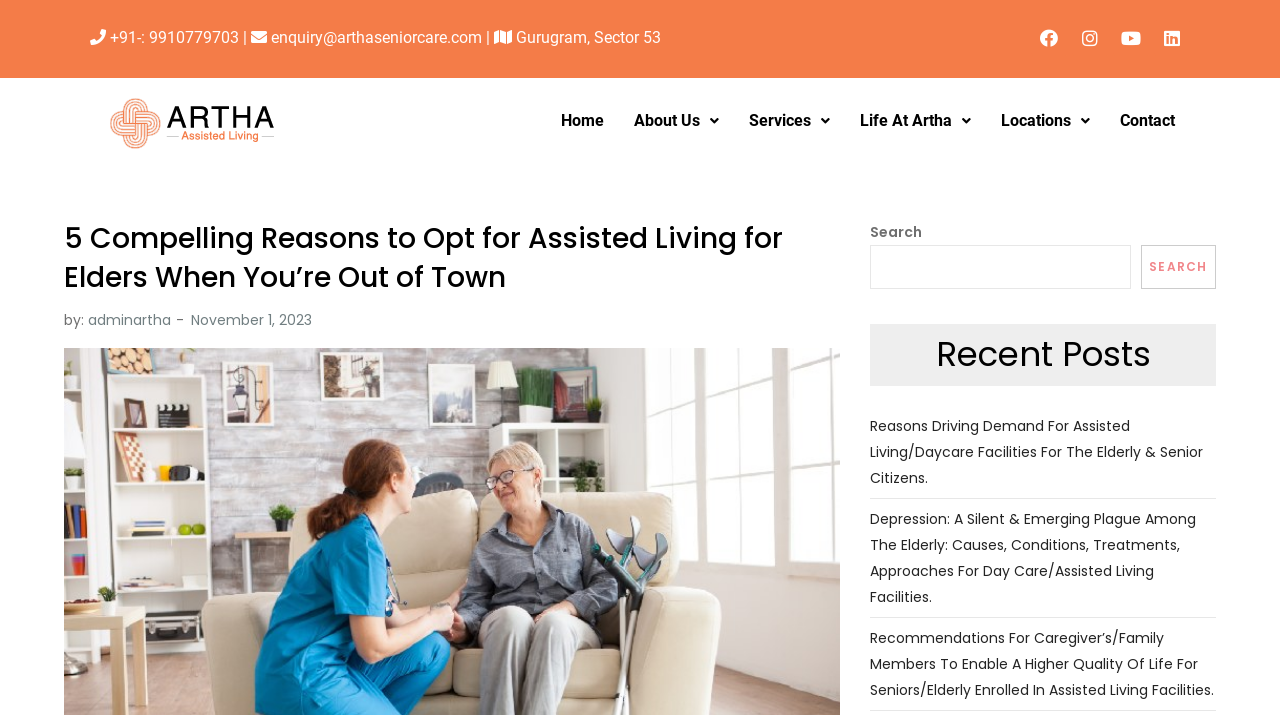Identify the bounding box coordinates of the section that should be clicked to achieve the task described: "Contact us".

[0.863, 0.137, 0.93, 0.201]